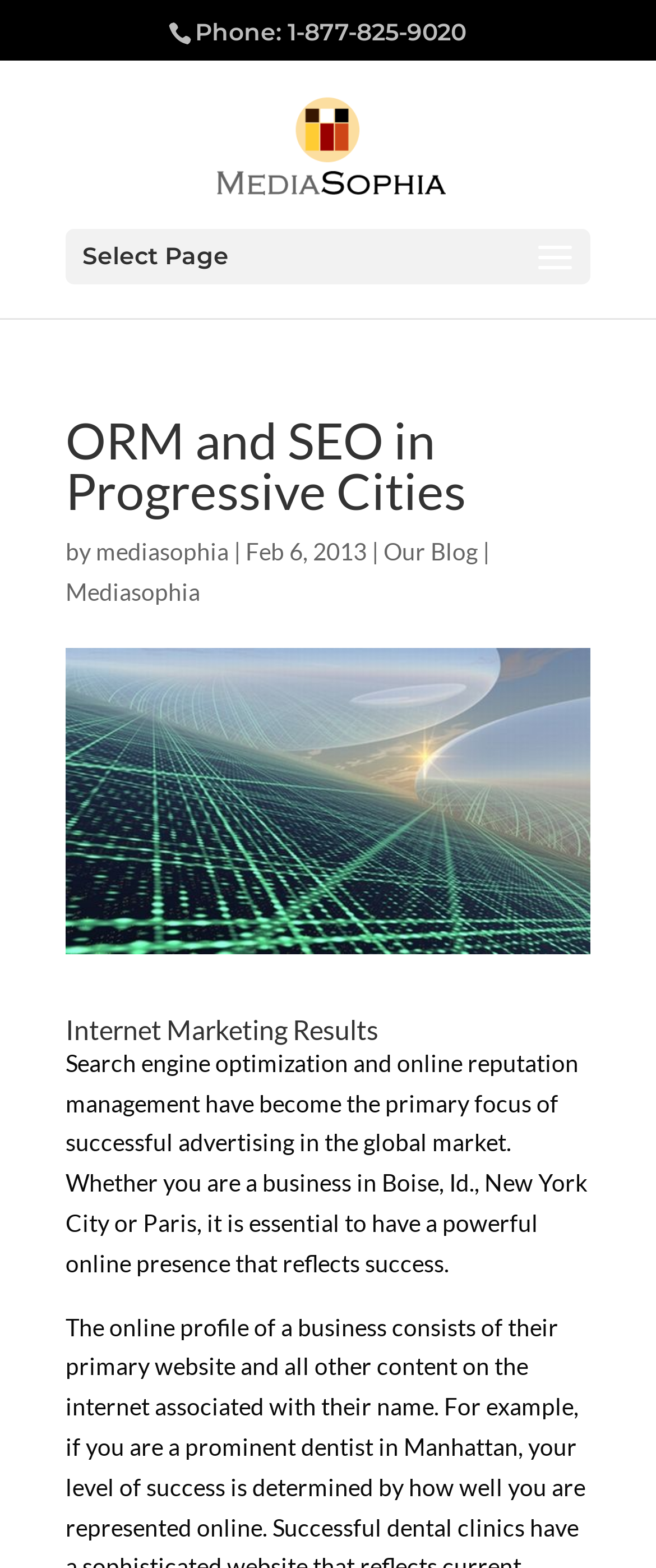What is the phone number?
Based on the image, give a concise answer in the form of a single word or short phrase.

1-877-825-9020